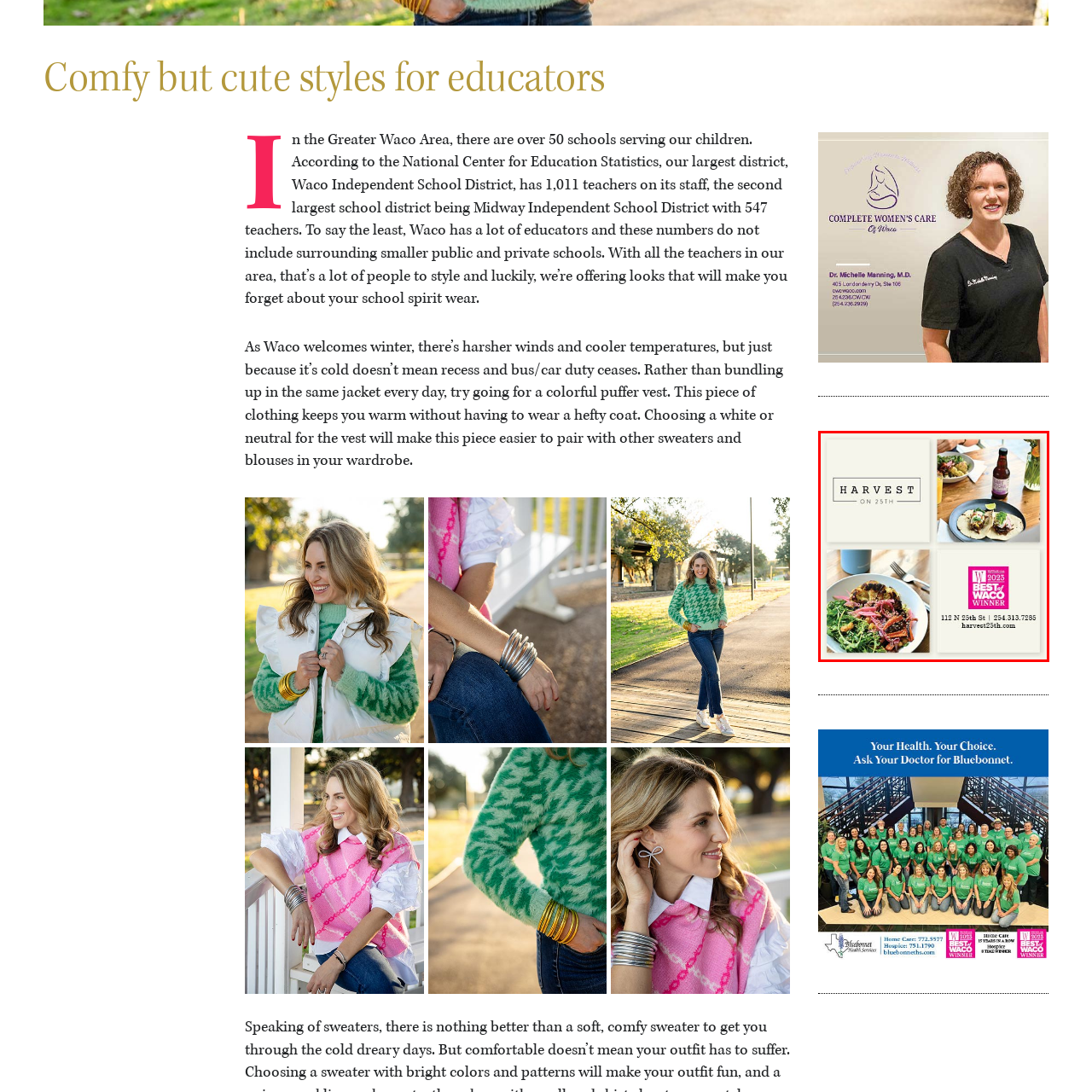What is the address of the restaurant?
Observe the image inside the red bounding box and give a concise answer using a single word or phrase.

112 N 25th St